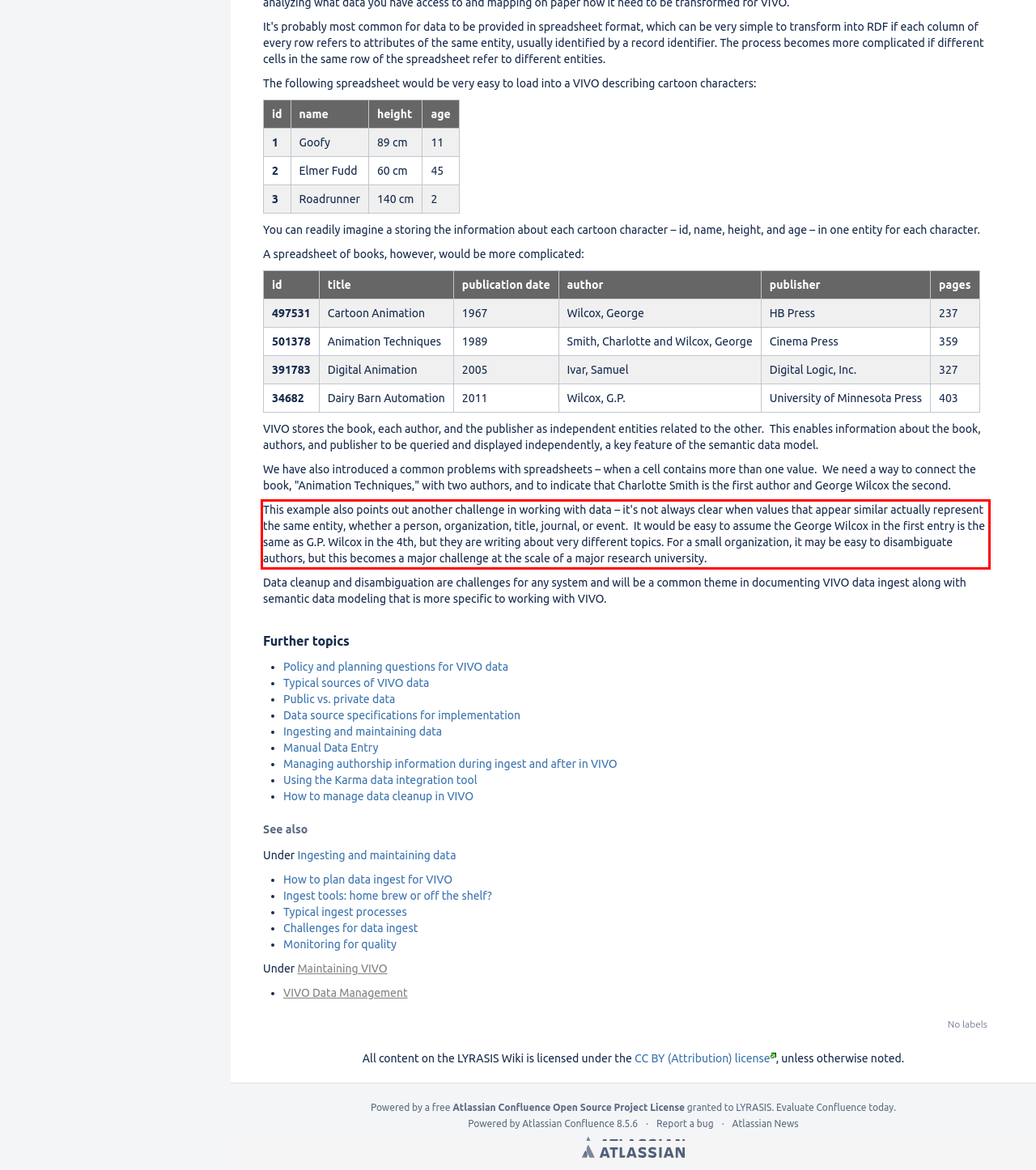You are presented with a webpage screenshot featuring a red bounding box. Perform OCR on the text inside the red bounding box and extract the content.

This example also points out another challenge in working with data – it's not always clear when values that appear similar actually represent the same entity, whether a person, organization, title, journal, or event. It would be easy to assume the George Wilcox in the first entry is the same as G.P. Wilcox in the 4th, but they are writing about very different topics. For a small organization, it may be easy to disambiguate authors, but this becomes a major challenge at the scale of a major research university.